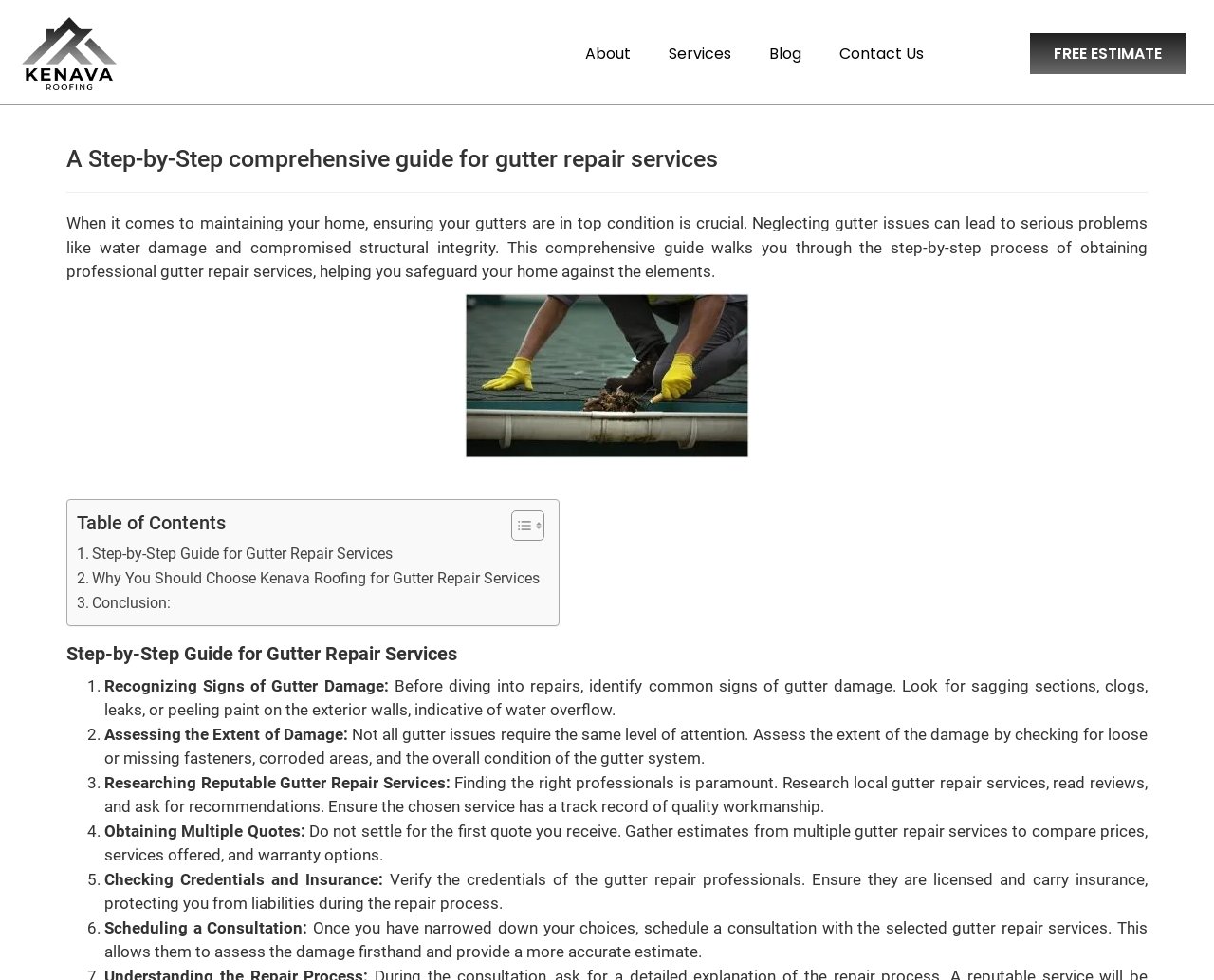How many steps are involved in the gutter repair process?
Using the image as a reference, answer with just one word or a short phrase.

6